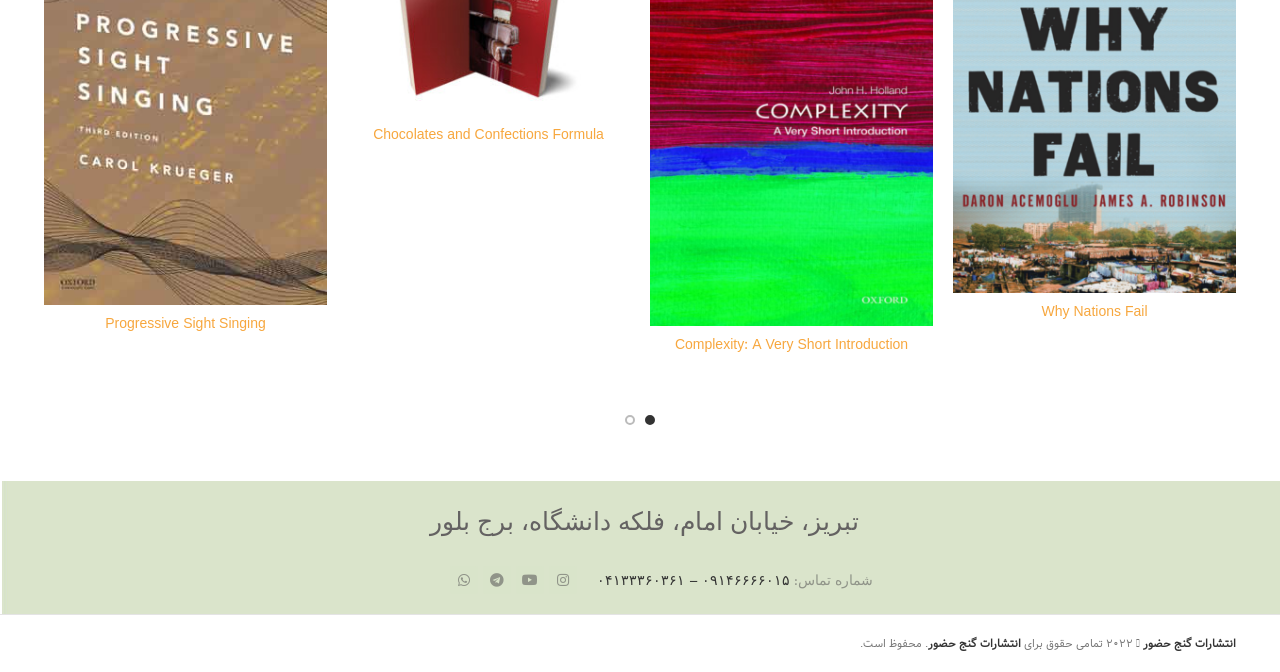What is the address mentioned?
Based on the visual details in the image, please answer the question thoroughly.

The address can be found in the heading element with the text 'تبریز، خیابان امام، فلکه دانشگاه، برج بلور' which is located in the bottom section of the webpage.